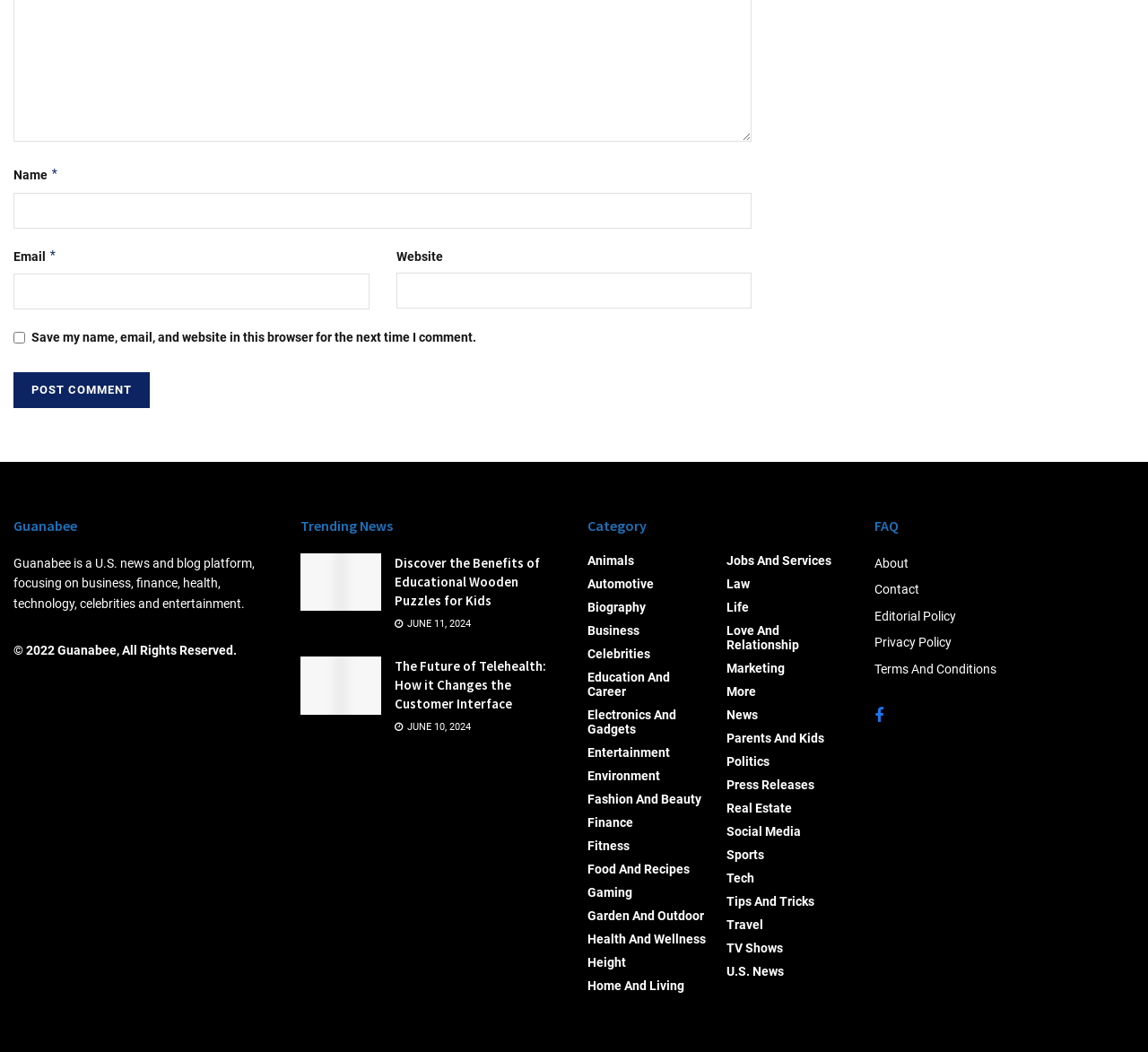Answer succinctly with a single word or phrase:
What is the purpose of the checkbox at the bottom of the webpage?

Save my name, email, and website in this browser for the next time I comment.